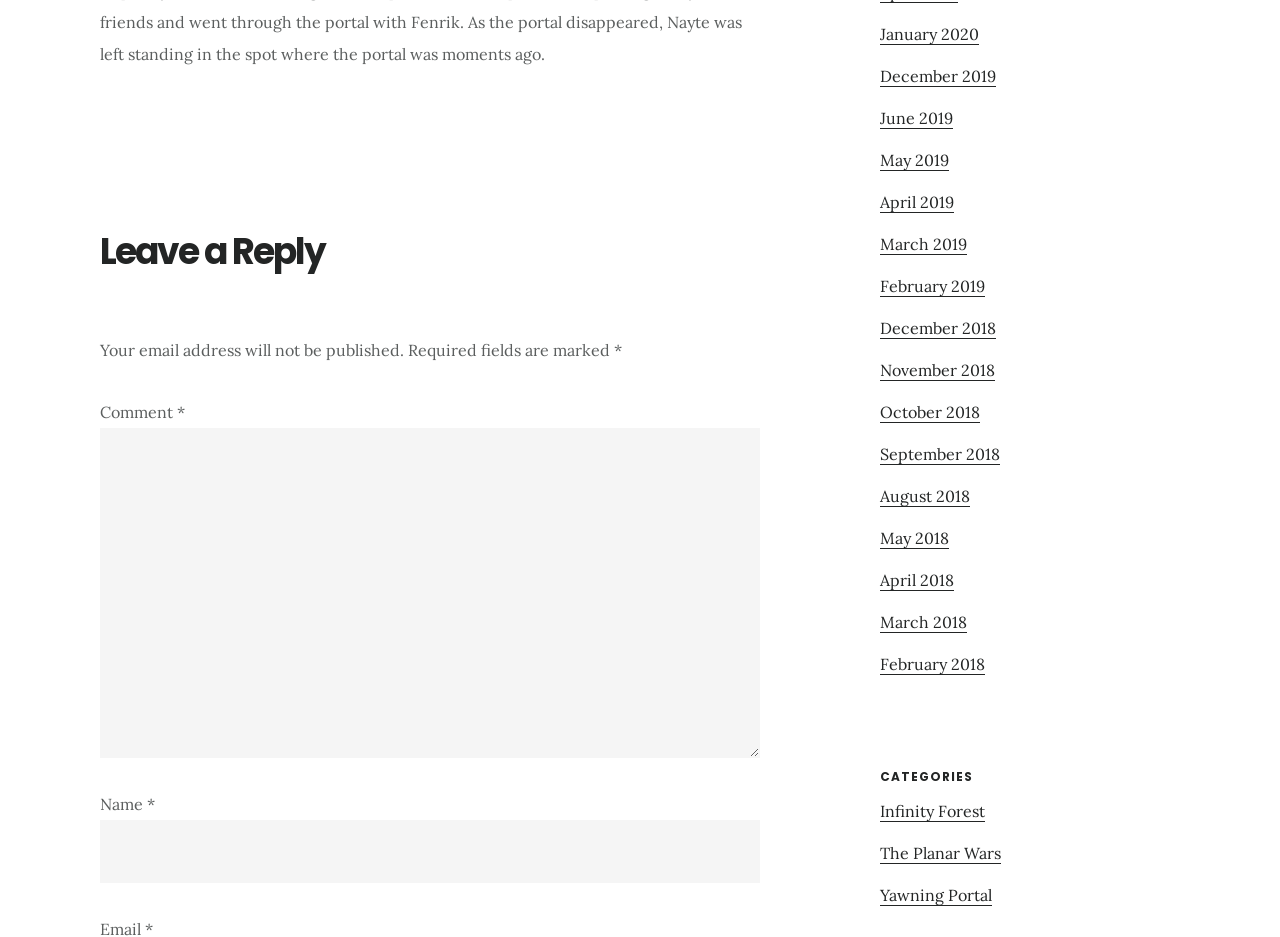Pinpoint the bounding box coordinates of the area that should be clicked to complete the following instruction: "Leave a reply". The coordinates must be given as four float numbers between 0 and 1, i.e., [left, top, right, bottom].

[0.078, 0.246, 0.594, 0.292]